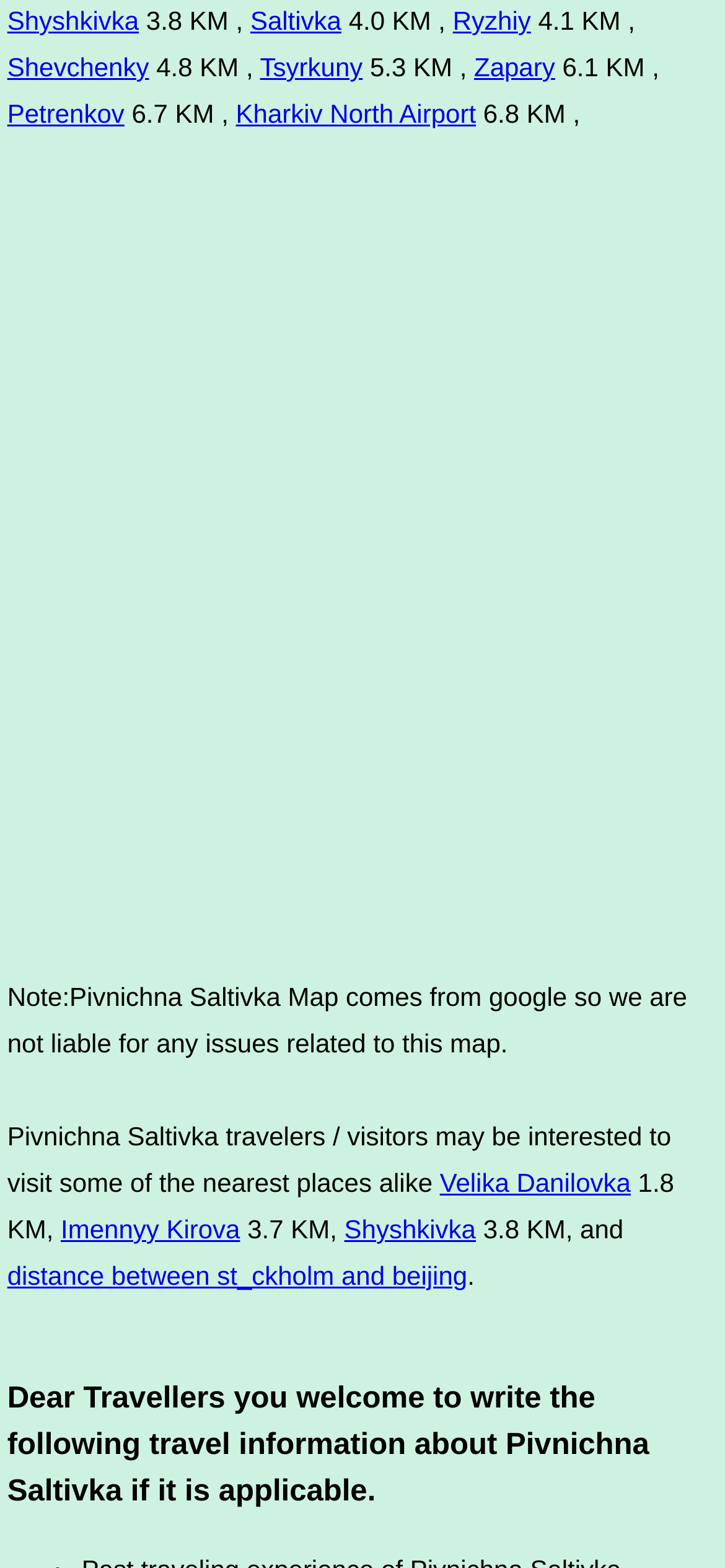Respond with a single word or phrase to the following question:
How many links are there on the webpage?

15